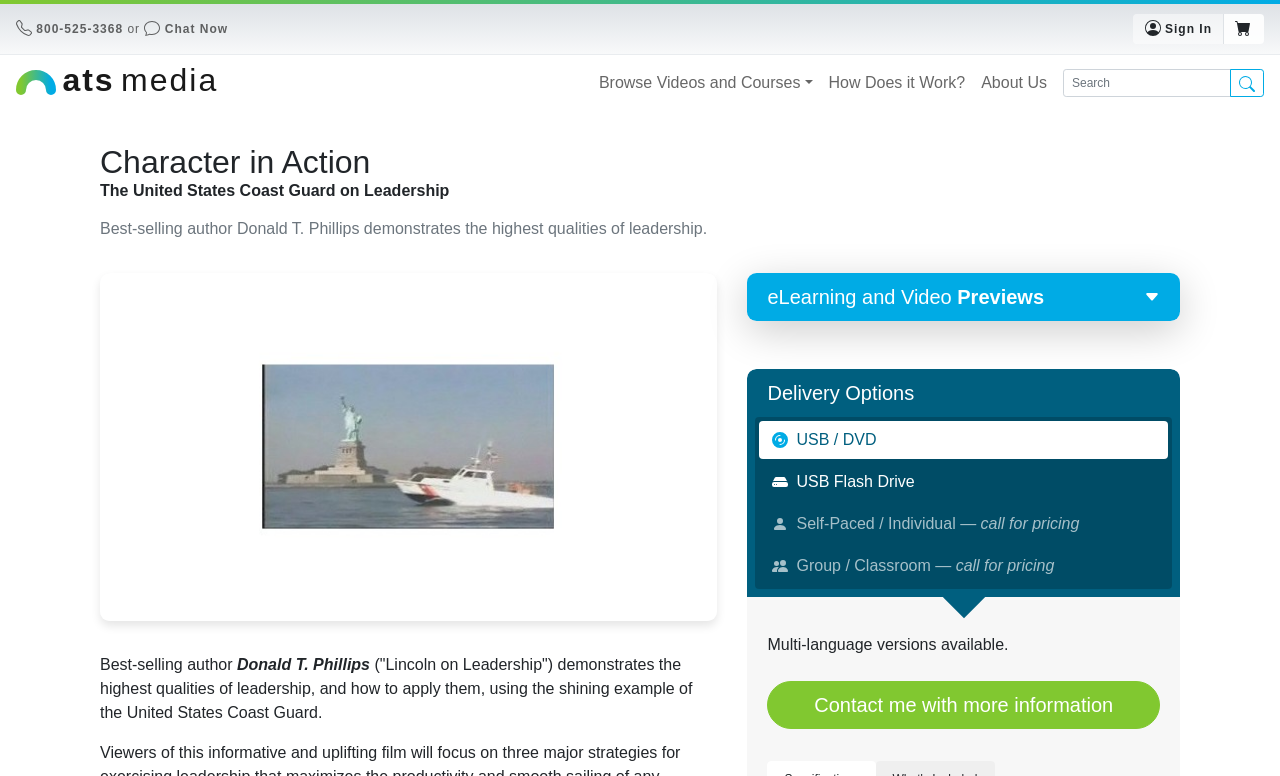Please specify the bounding box coordinates in the format (top-left x, top-left y, bottom-right x, bottom-right y), with values ranging from 0 to 1. Identify the bounding box for the UI component described as follows: Chat Now

[0.129, 0.028, 0.178, 0.046]